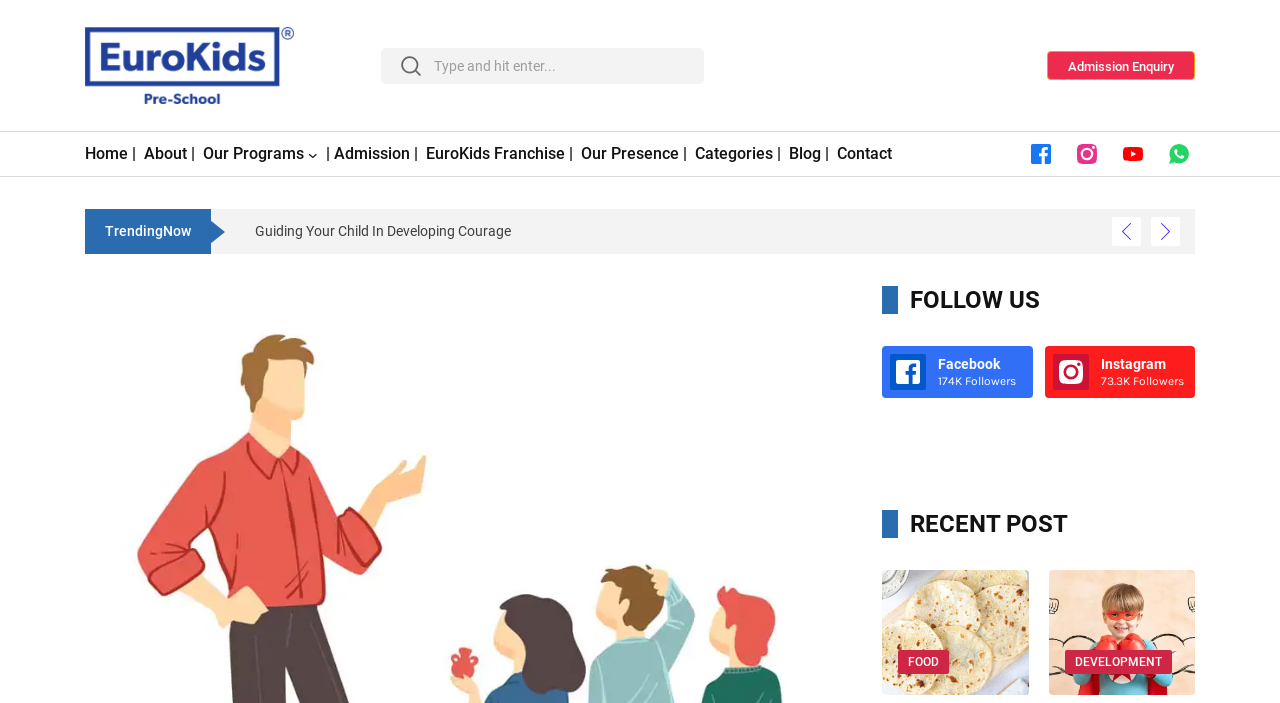What is the purpose of the textbox at the top of the webpage?
Analyze the screenshot and provide a detailed answer to the question.

The textbox has a placeholder text 'Type and hit enter...', which suggests that it is a search bar where users can input keywords and press enter to search for relevant content.